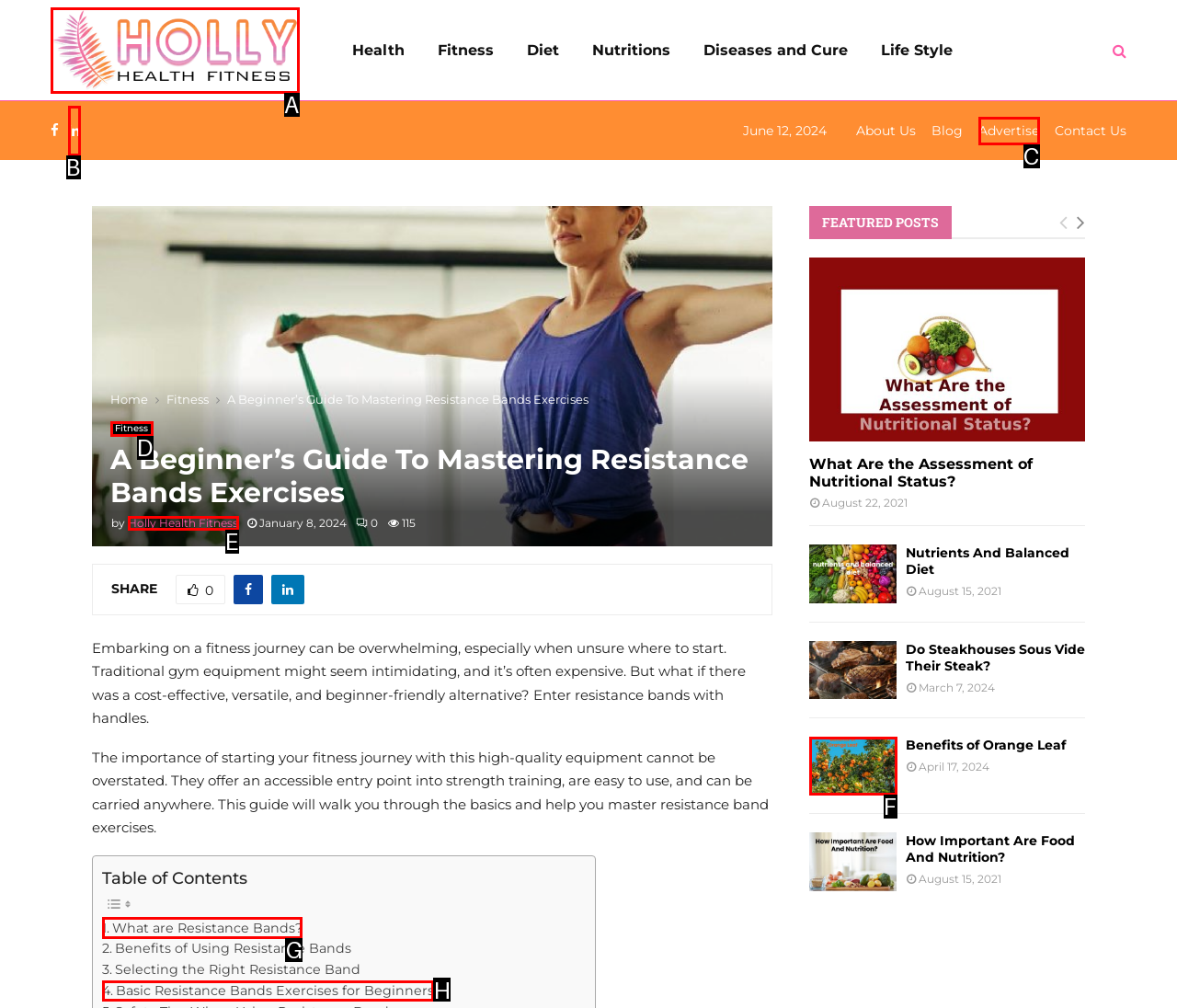Identify the letter of the option that best matches the following description: alt="holly health fitness logo". Respond with the letter directly.

A